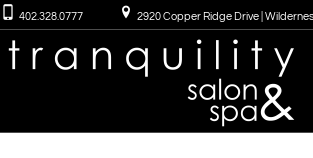What is the address of the spa?
Look at the image and answer the question using a single word or phrase.

2920 Copper Ridge Drive | Wilderness Ridge Shopping Center | Lincoln, NE 68516